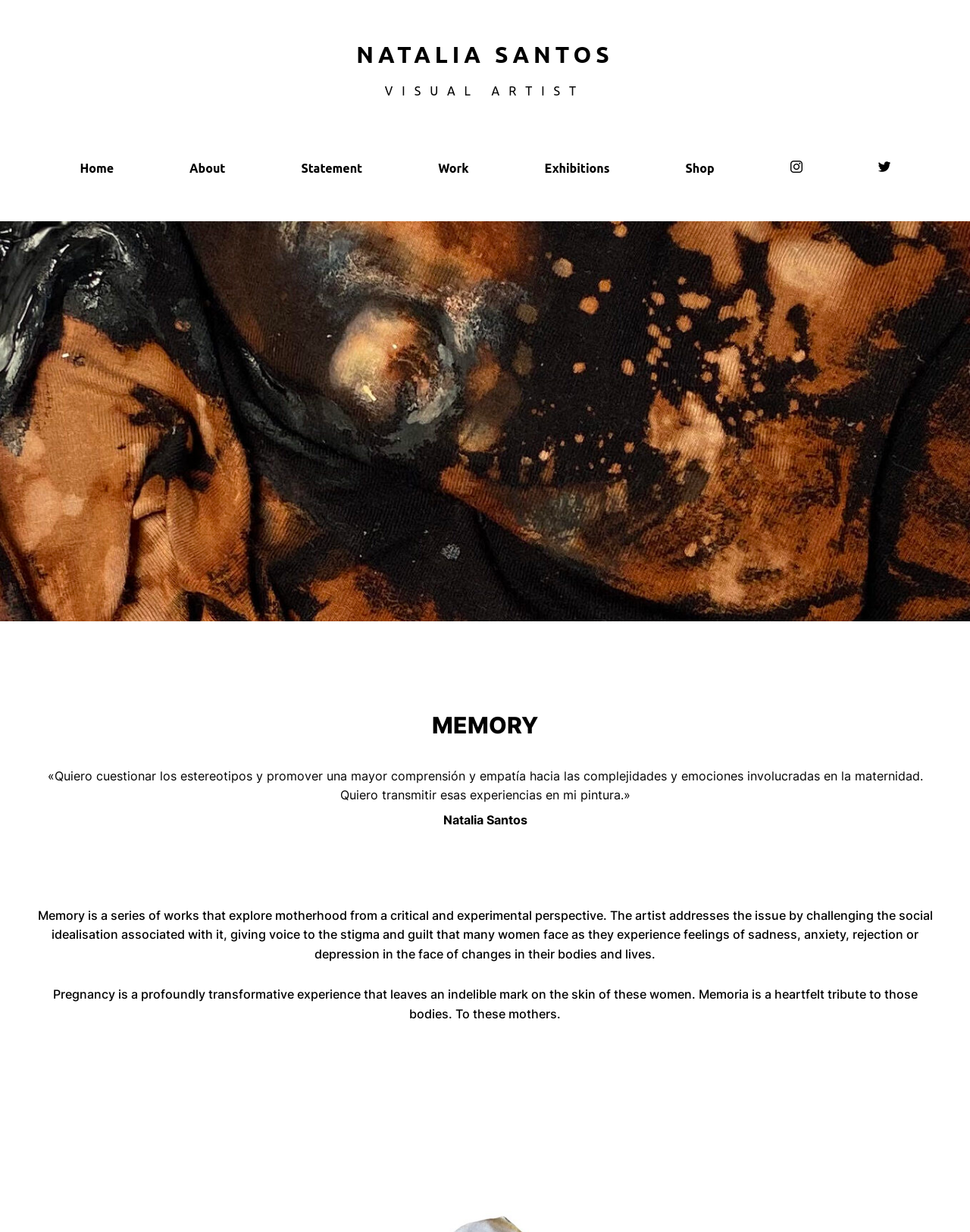What is the name of Natalia Santos' series of works?
From the image, respond with a single word or phrase.

Memory